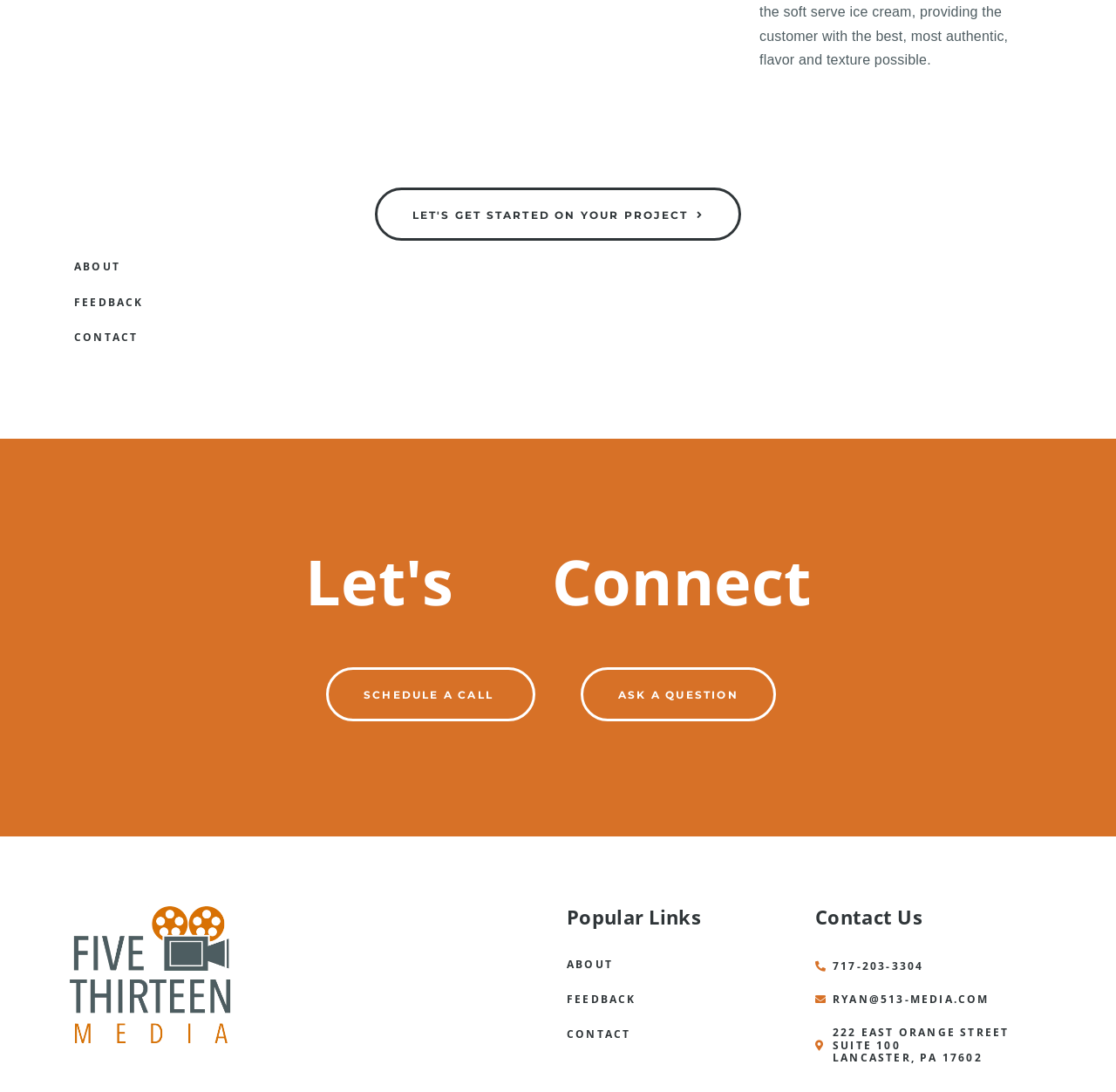Find the bounding box coordinates for the area you need to click to carry out the instruction: "Click on 'ASK A QUESTION'". The coordinates should be four float numbers between 0 and 1, indicated as [left, top, right, bottom].

[0.52, 0.611, 0.695, 0.66]